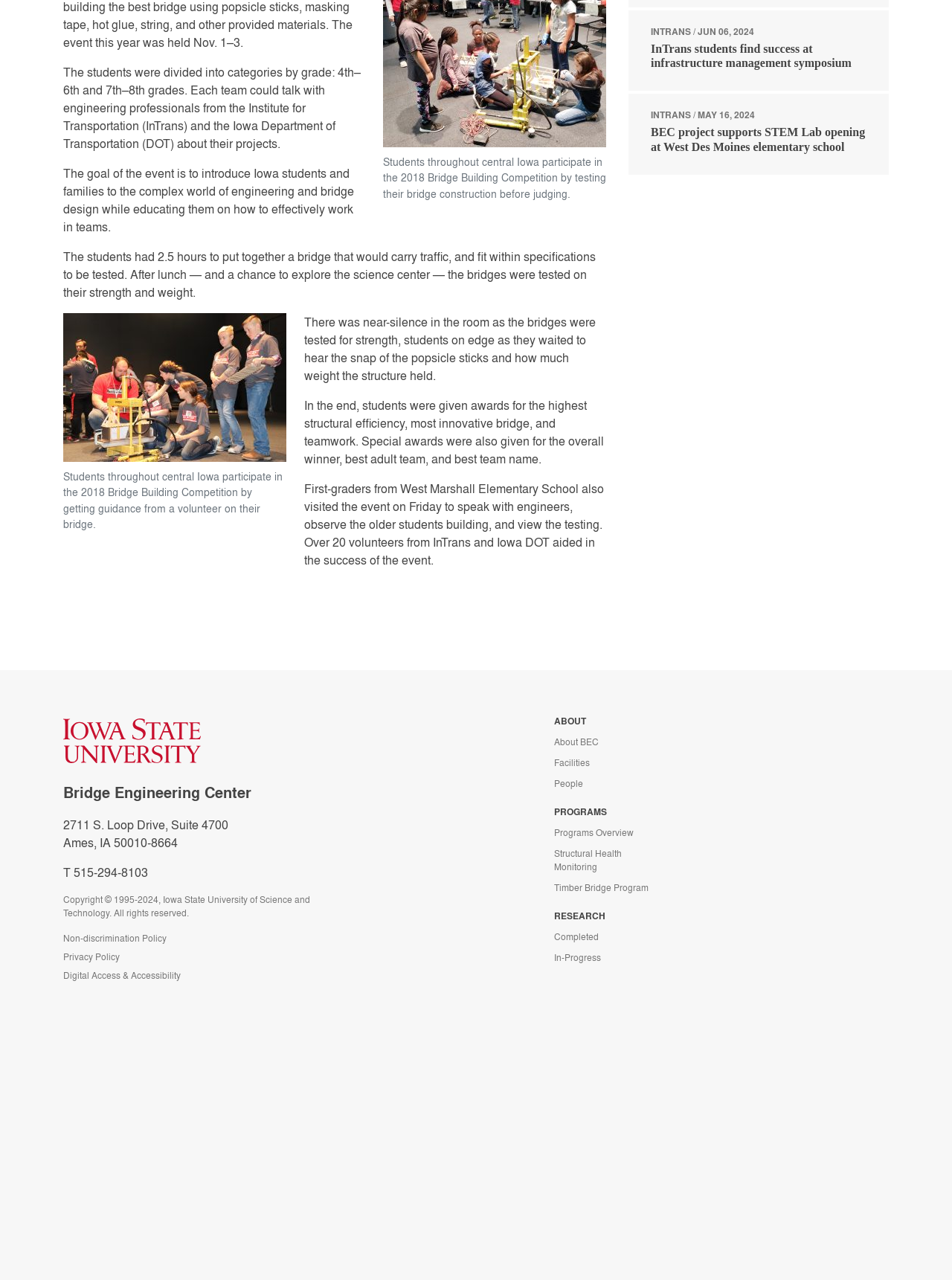Determine the bounding box of the UI element mentioned here: "Structural Health Monitoring". The coordinates must be in the format [left, top, right, bottom] with values ranging from 0 to 1.

[0.582, 0.662, 0.723, 0.683]